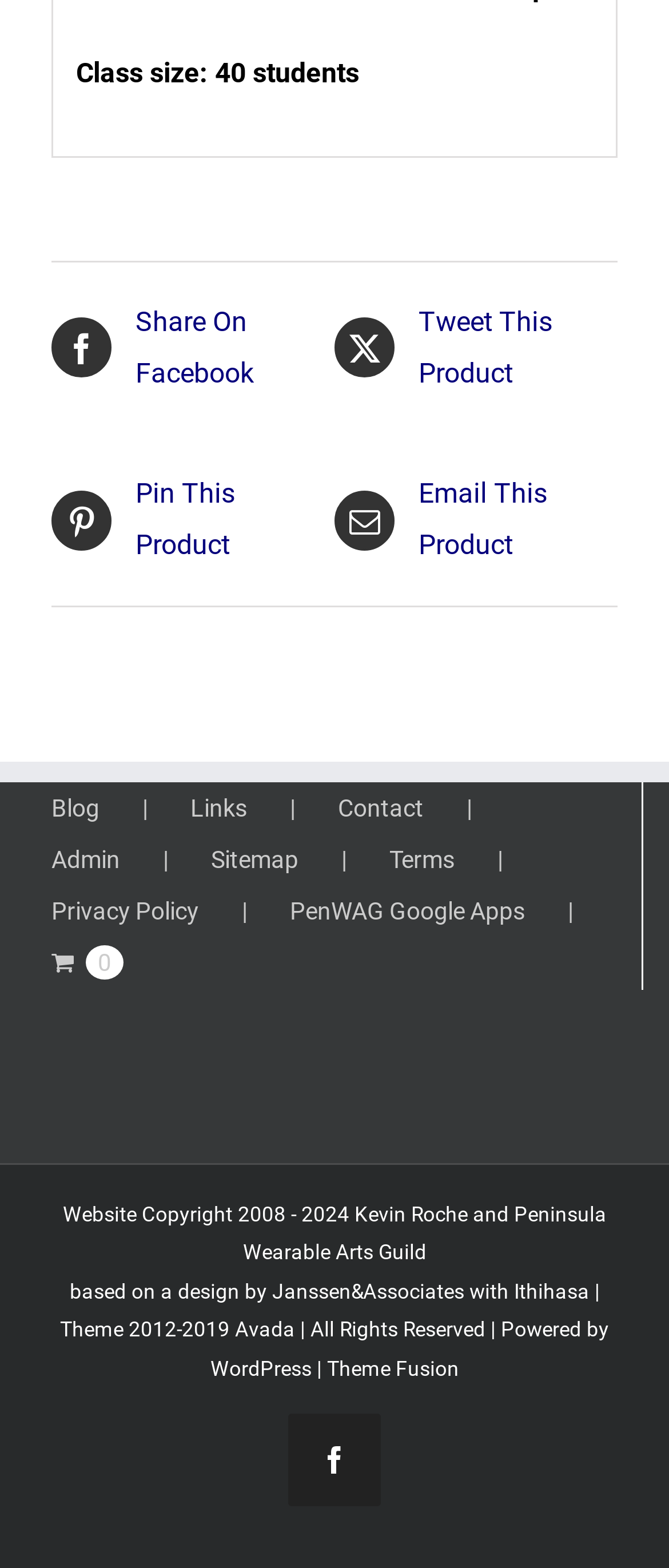Use the details in the image to answer the question thoroughly: 
Who designed the website?

I found the website design credits on the webpage, which states 'based on a design by Janssen&Associates with Ithihasa'. Therefore, the website was designed by Janssen&Associates and Ithihasa.